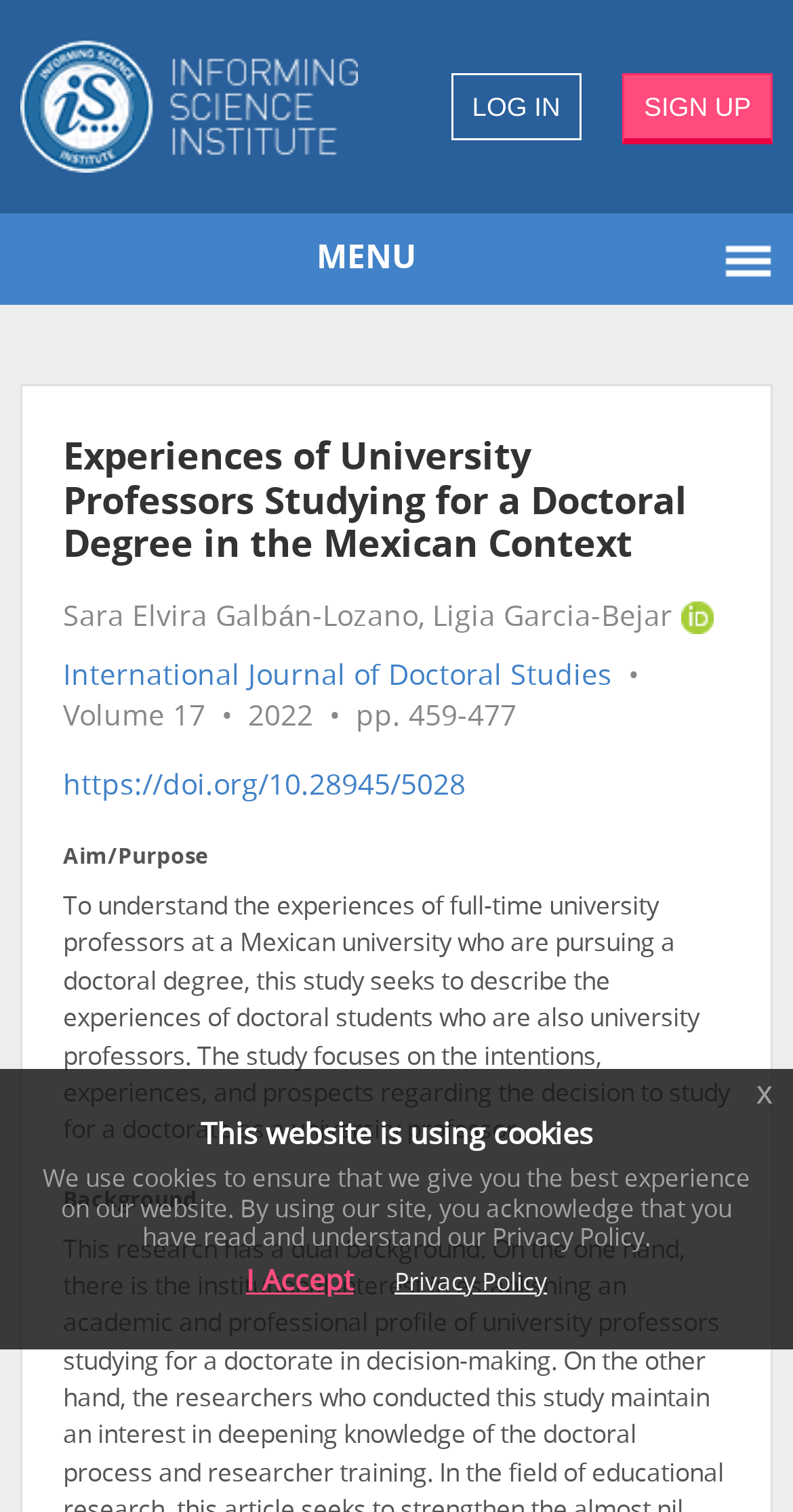Locate the bounding box coordinates of the clickable area to execute the instruction: "Read the International Journal of Doctoral Studies". Provide the coordinates as four float numbers between 0 and 1, represented as [left, top, right, bottom].

[0.079, 0.439, 0.772, 0.459]